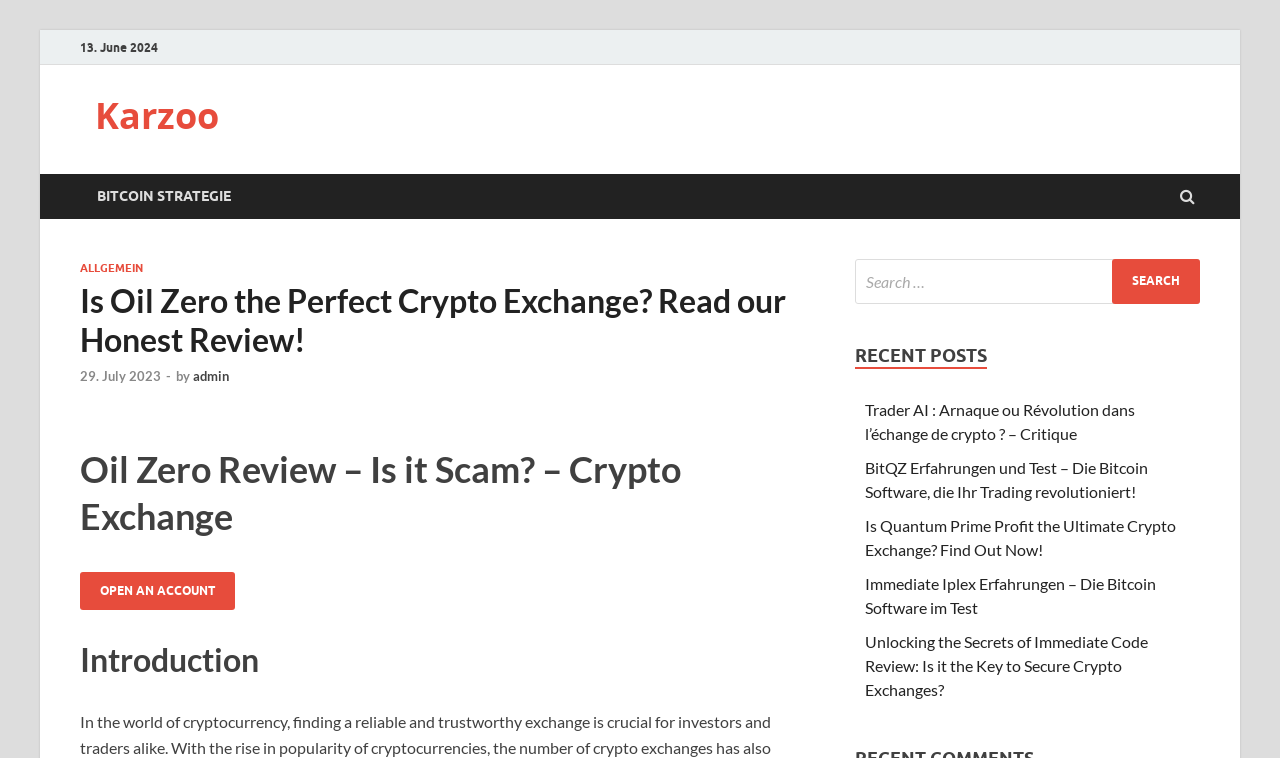Can you find the bounding box coordinates for the element to click on to achieve the instruction: "Read the 'Oil Zero Review – Is it Scam? – Crypto Exchange' article"?

[0.062, 0.588, 0.637, 0.712]